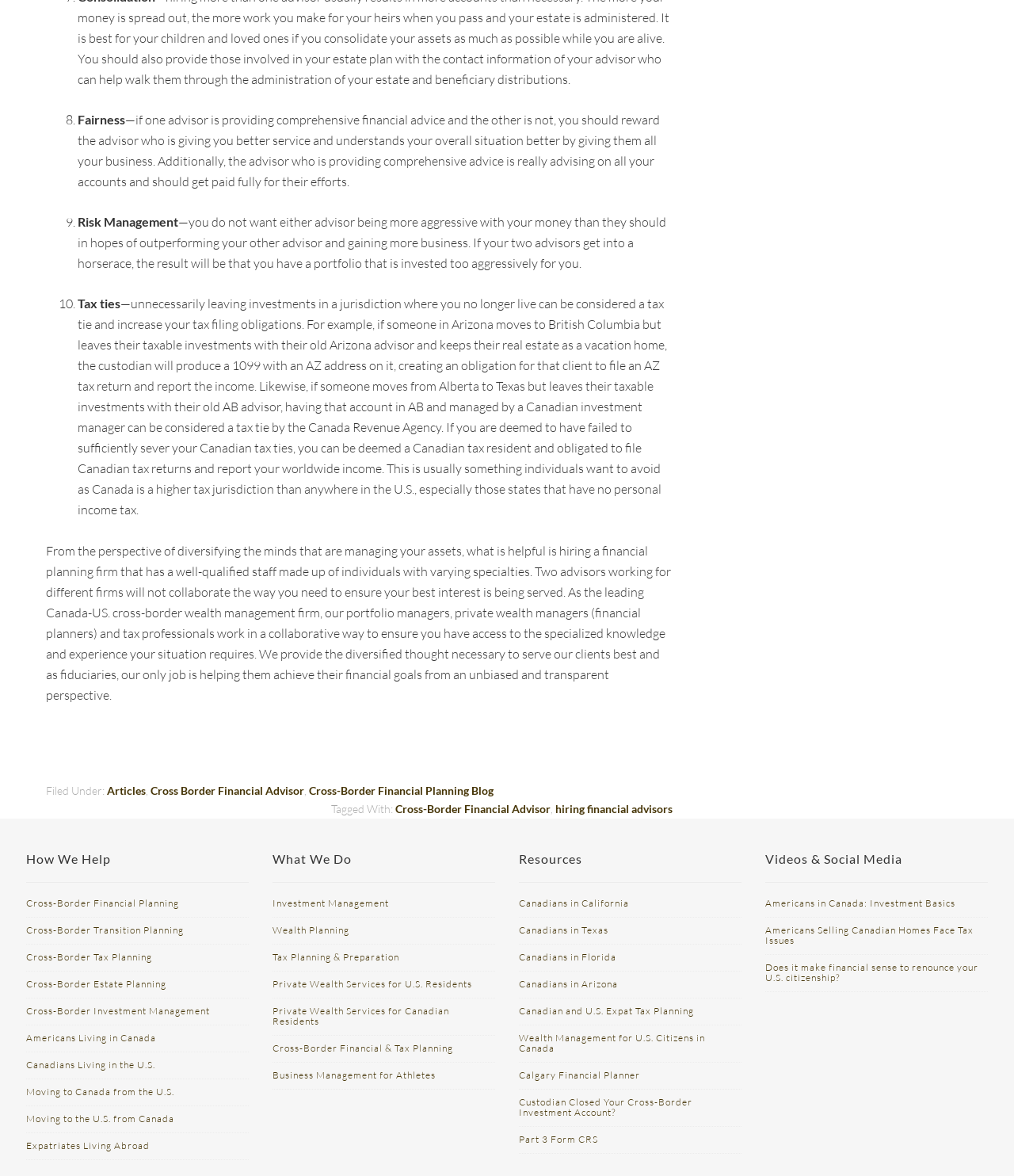What is the main topic of this webpage?
Please answer the question as detailed as possible.

Based on the content of the webpage, it appears to be discussing financial planning, specifically cross-border financial planning and wealth management for individuals living in Canada and the US.